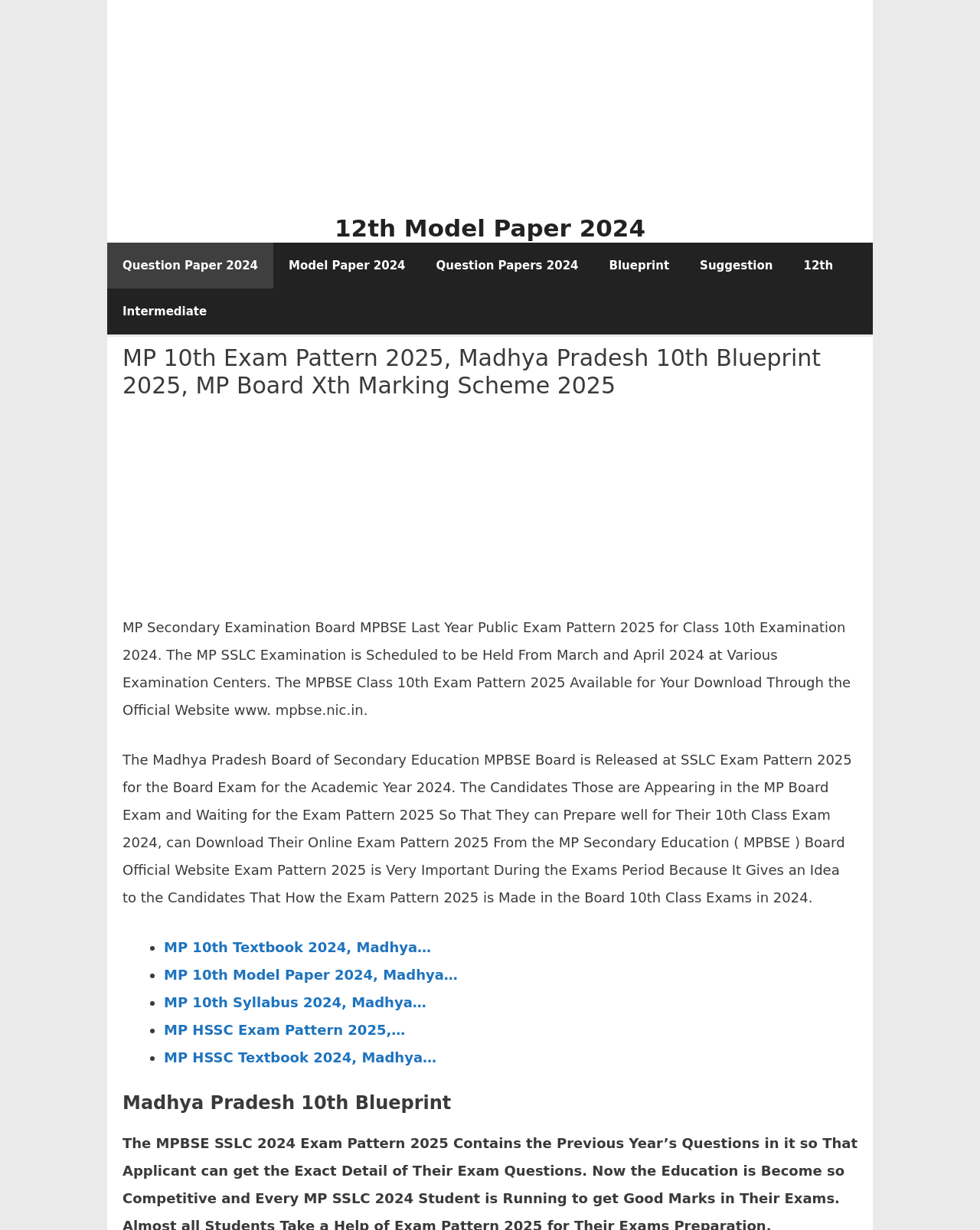Identify the bounding box coordinates of the clickable region to carry out the given instruction: "Check MP 10th Model Paper 2024".

[0.167, 0.786, 0.467, 0.799]